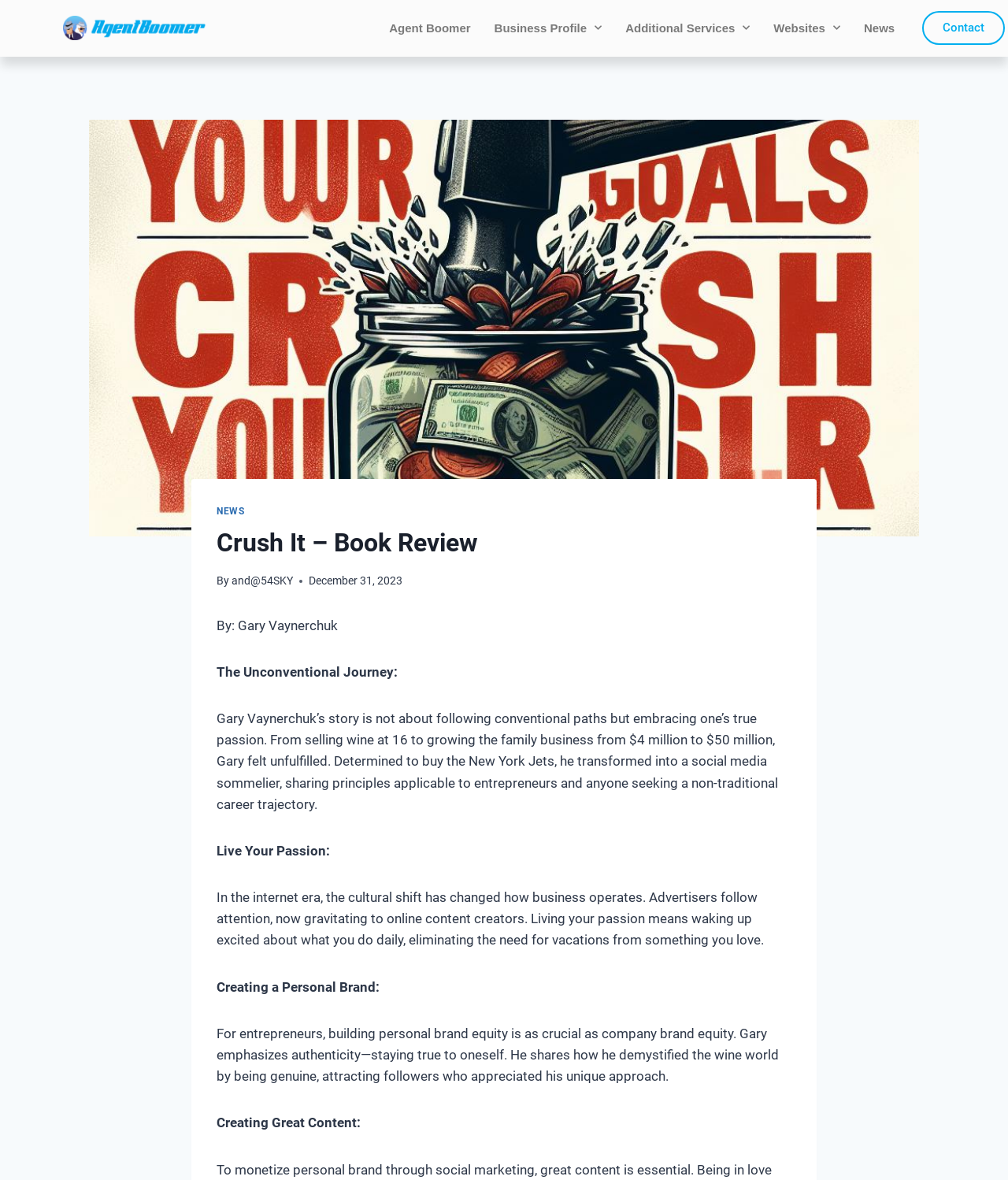Can you find the bounding box coordinates for the element that needs to be clicked to execute this instruction: "View the News page"? The coordinates should be given as four float numbers between 0 and 1, i.e., [left, top, right, bottom].

[0.845, 0.017, 0.899, 0.03]